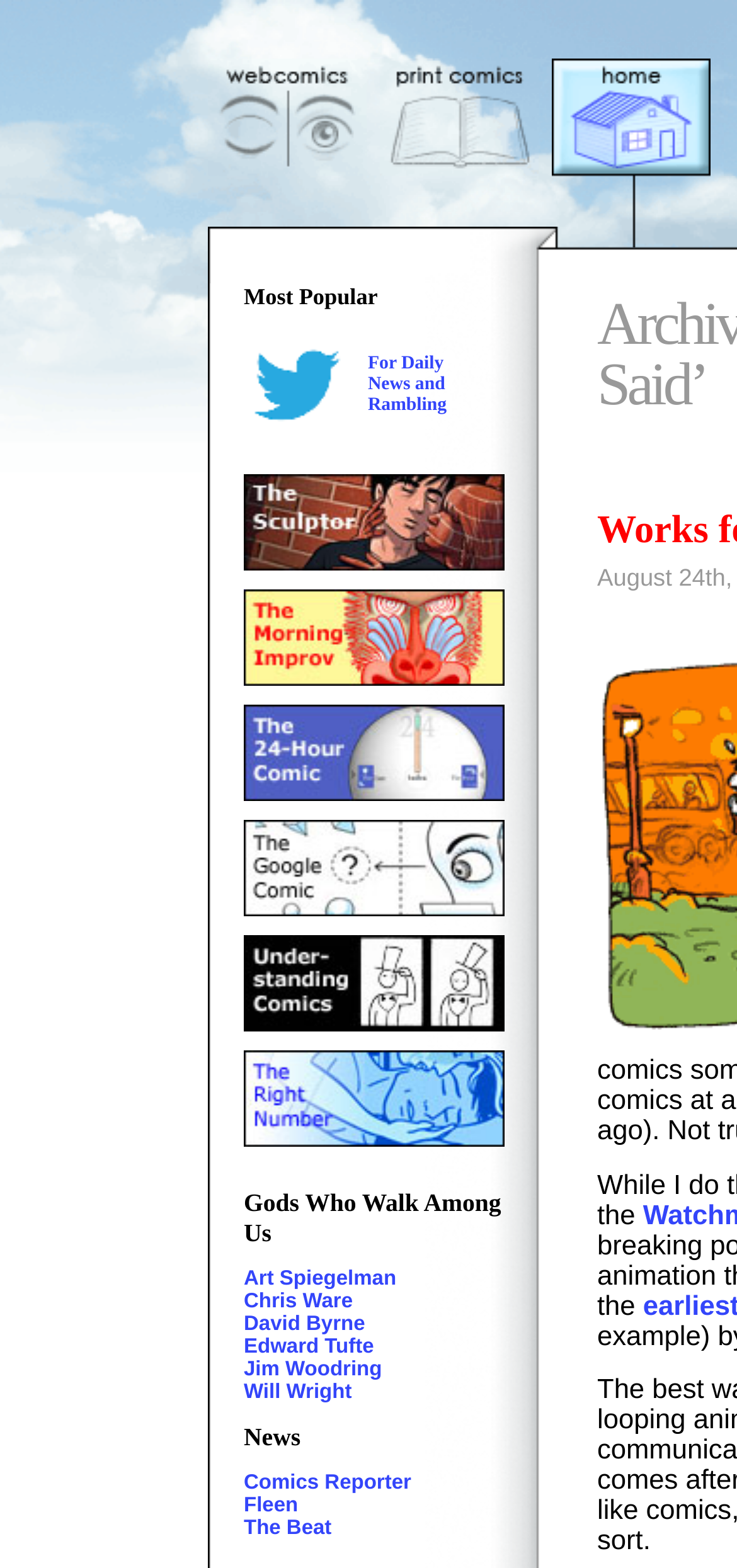Based on the description "Jim Woodring", find the bounding box of the specified UI element.

[0.331, 0.866, 0.518, 0.881]